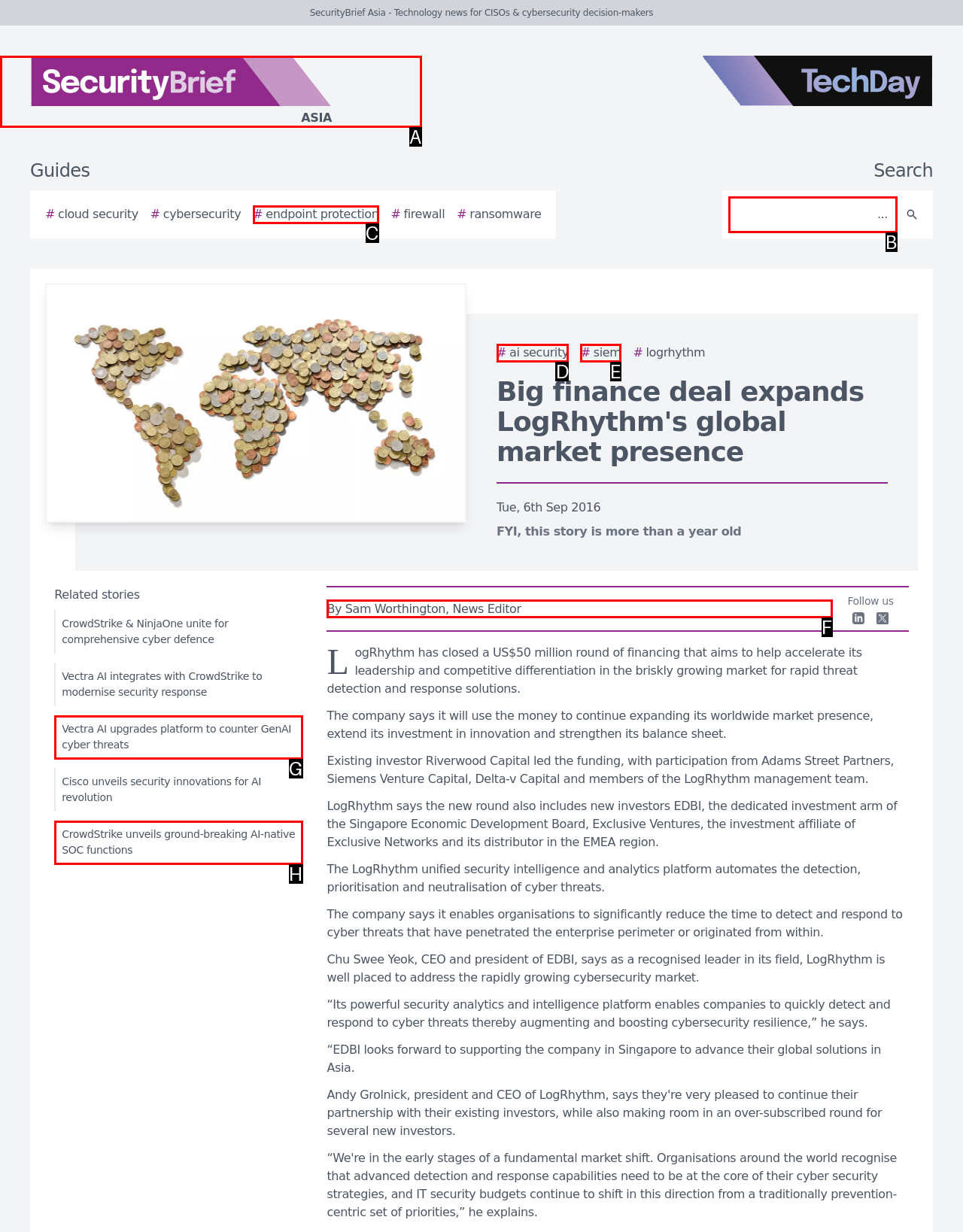Tell me the letter of the HTML element that best matches the description: By Sam Worthington, News Editor from the provided options.

F